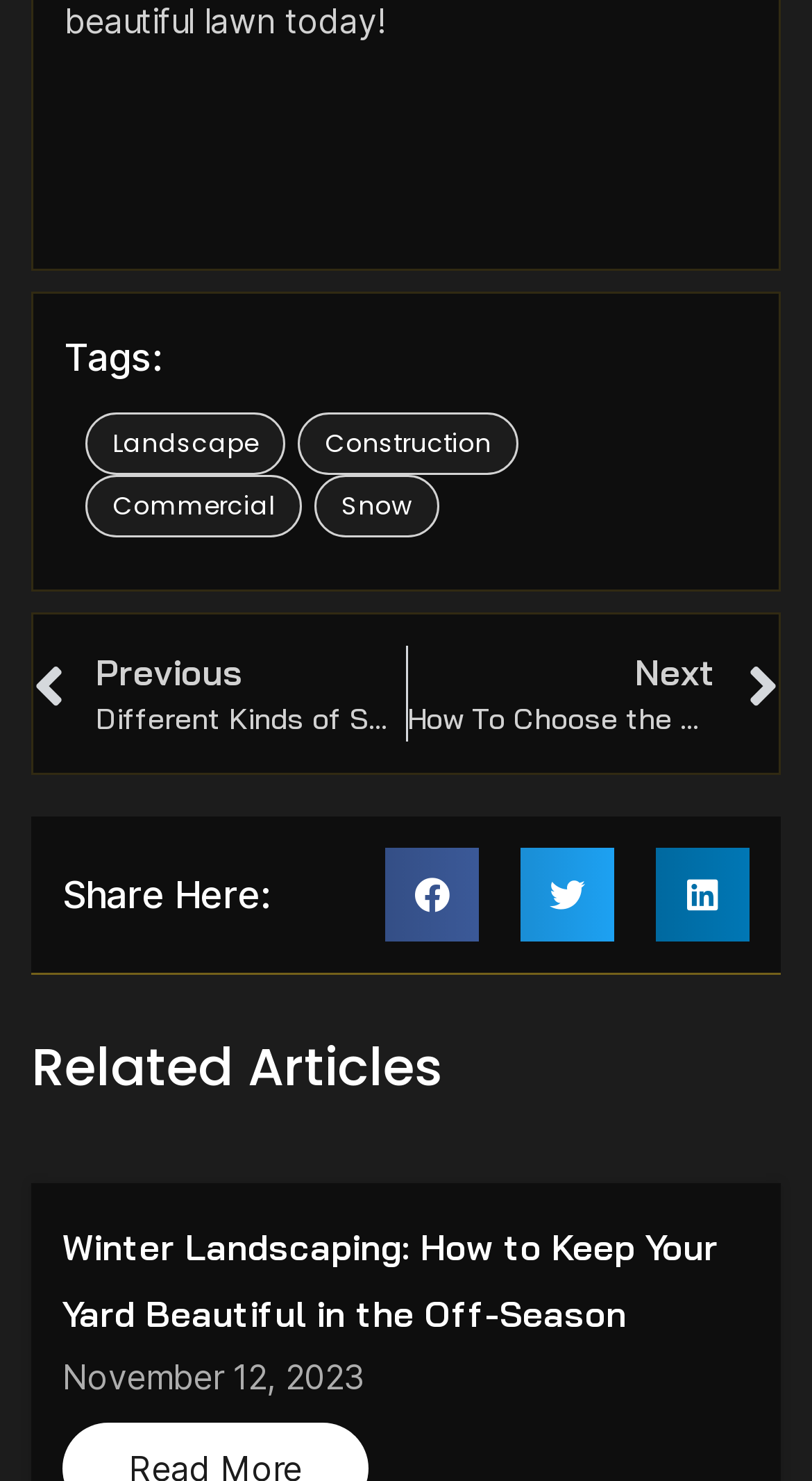Find the bounding box coordinates of the element to click in order to complete this instruction: "Click on the Next link". The bounding box coordinates must be four float numbers between 0 and 1, denoted as [left, top, right, bottom].

[0.501, 0.436, 0.959, 0.501]